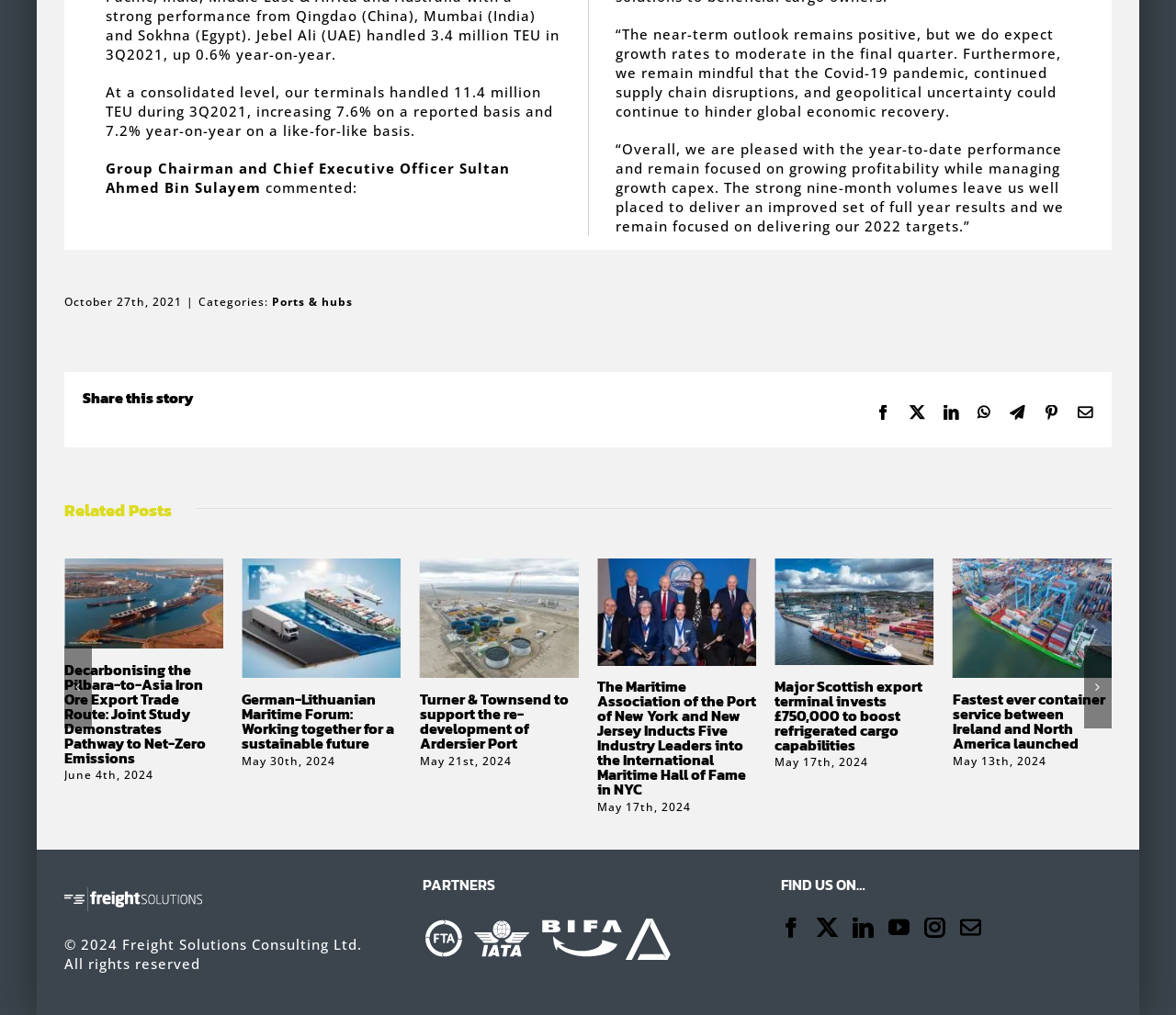What is the company's 3Q2021 TEU handling volume?
From the details in the image, answer the question comprehensively.

The answer can be found in the first StaticText element, which states 'At a consolidated level, our terminals handled 11.4 million TEU during 3Q2021, increasing 7.6% on a reported basis and 7.2% year-on-year on a like-for-like basis.'